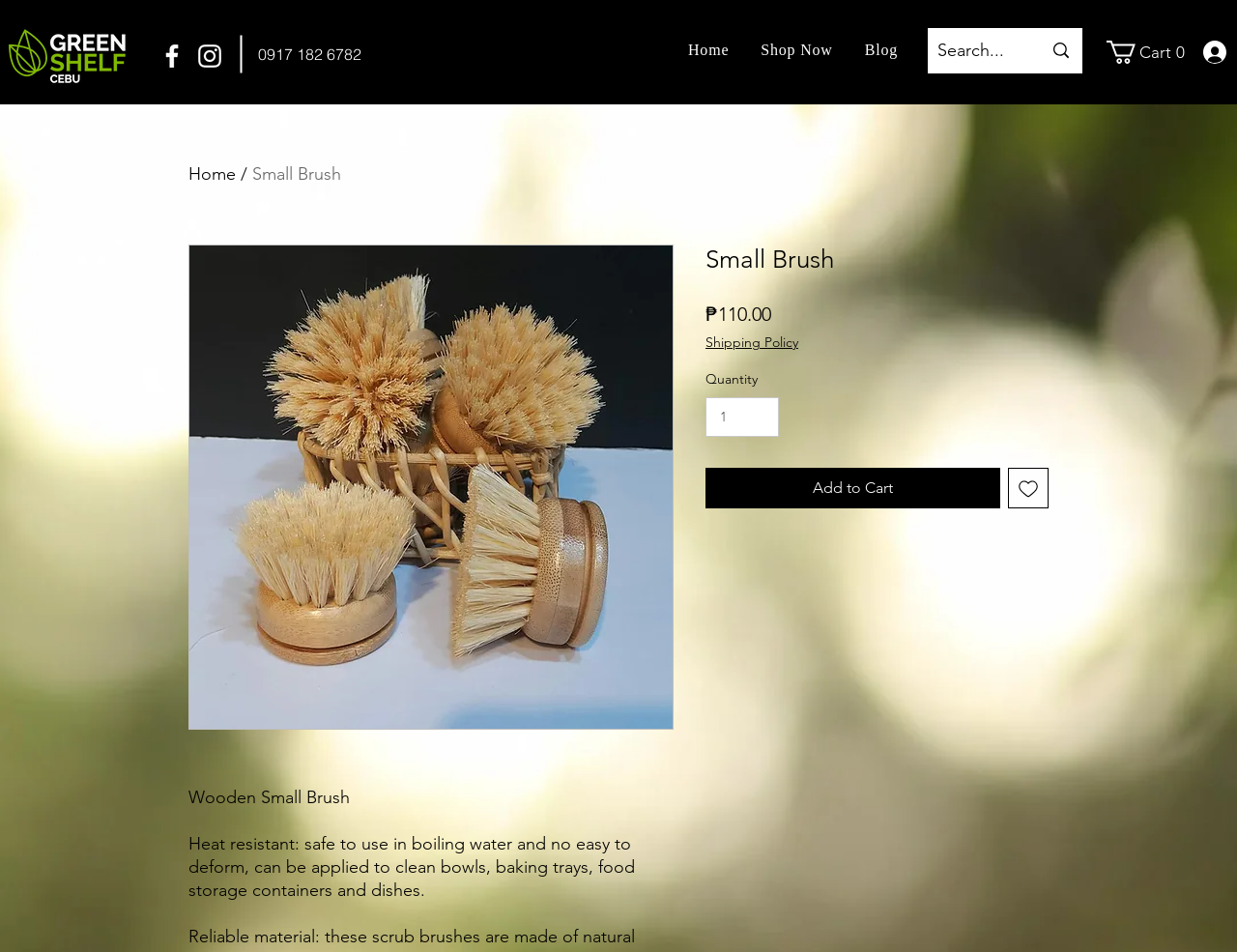Extract the main heading from the webpage content.

0917 182 6782